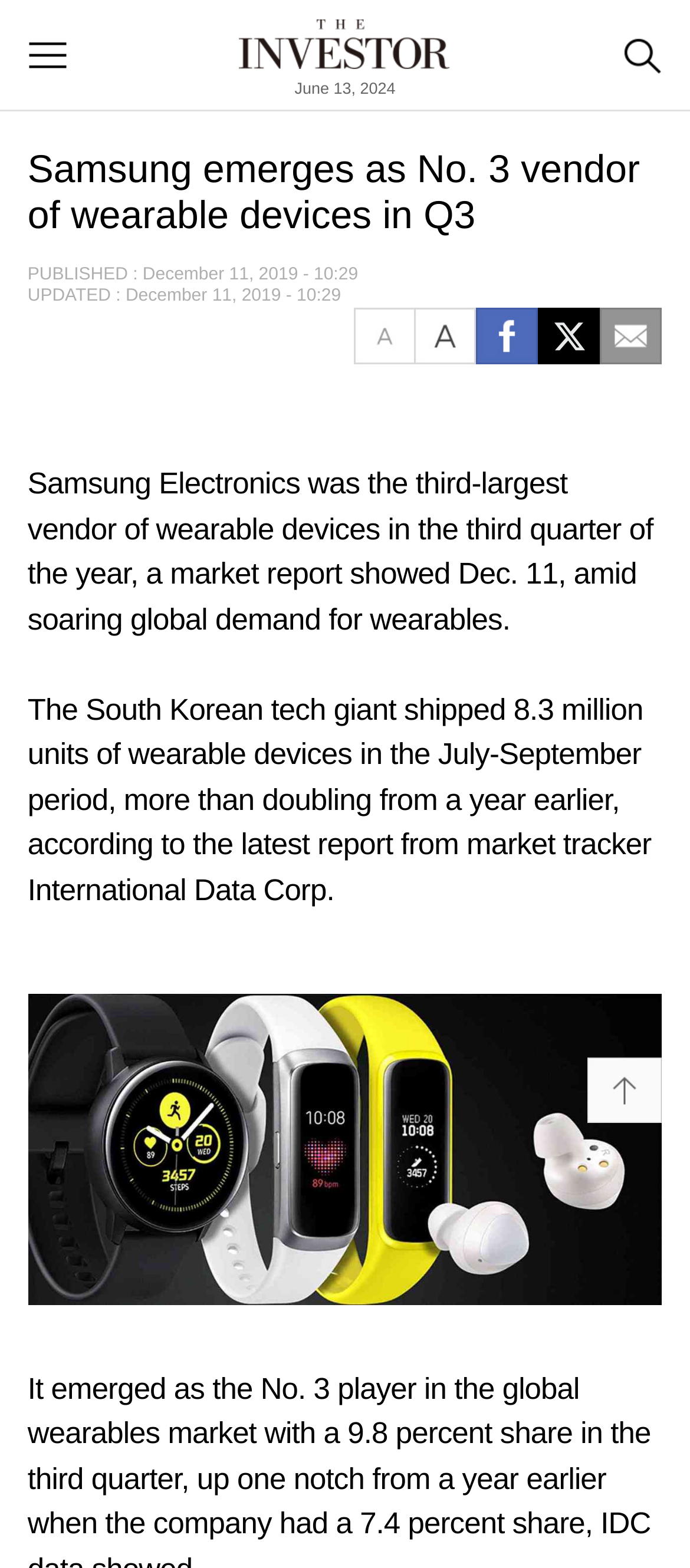Use a single word or phrase to answer the question: What is the purpose of the link '본문폰트 작게'?

To decrease font size